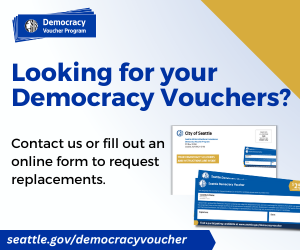Respond to the question below with a single word or phrase:
What is the URL provided for further information?

seattle.gov/democracyvoucher